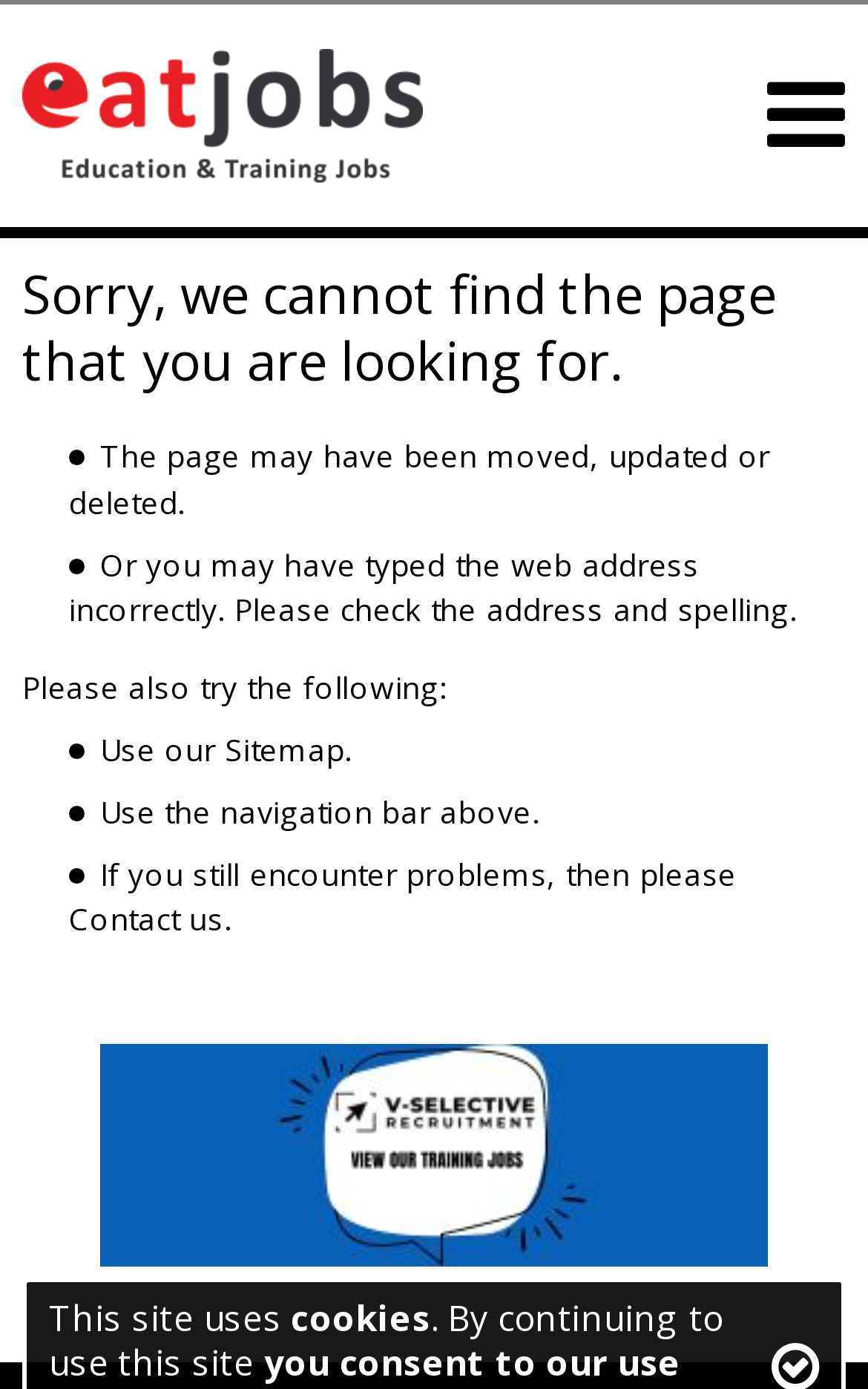What is suggested to find the desired page?
Analyze the screenshot and provide a detailed answer to the question.

The webpage provides a suggestion to use the Sitemap to find the desired page, which implies that the Sitemap may contain a list of available pages or a way to navigate to the desired page.